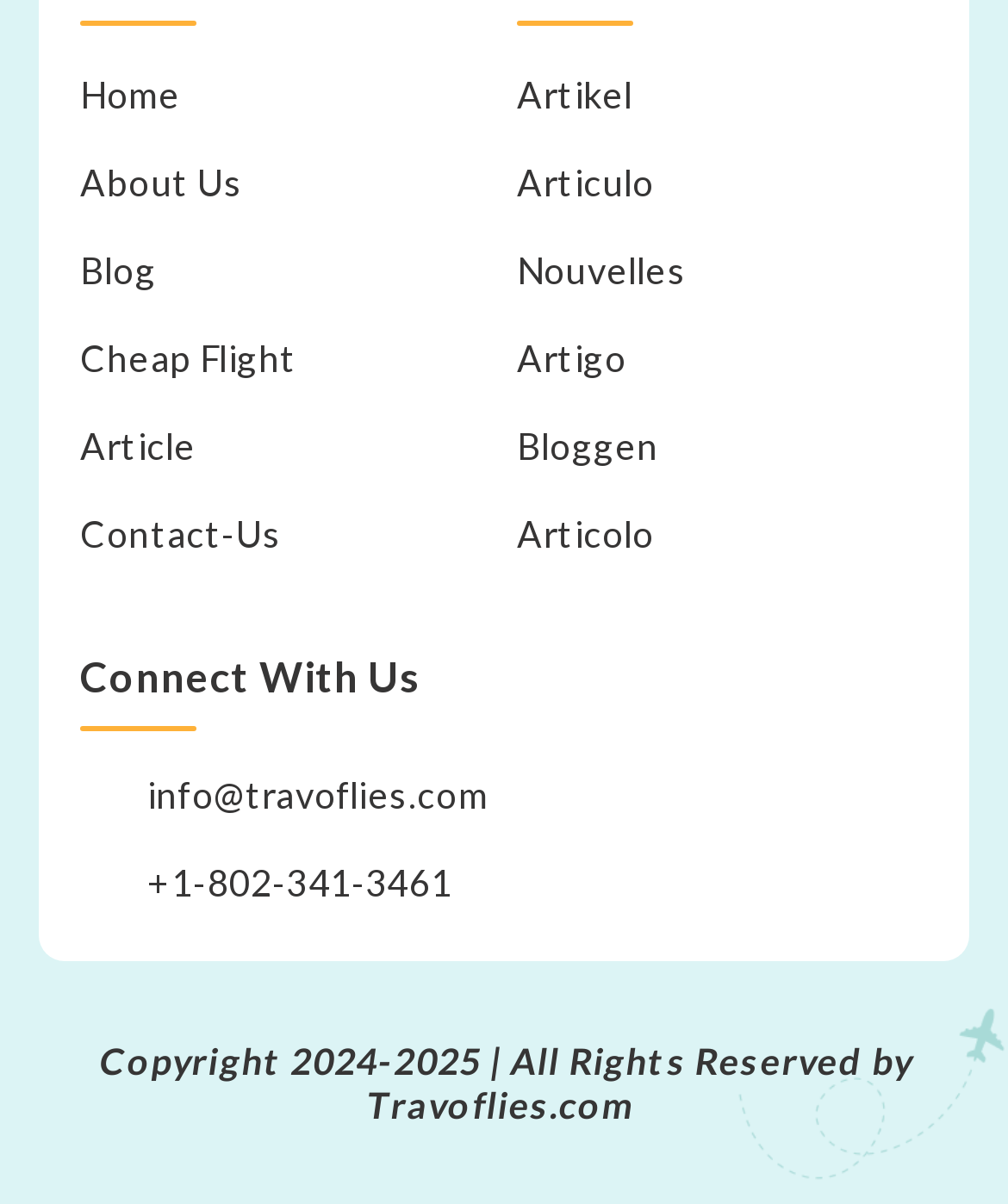Determine the bounding box coordinates of the region that needs to be clicked to achieve the task: "go to home page".

[0.079, 0.059, 0.178, 0.096]